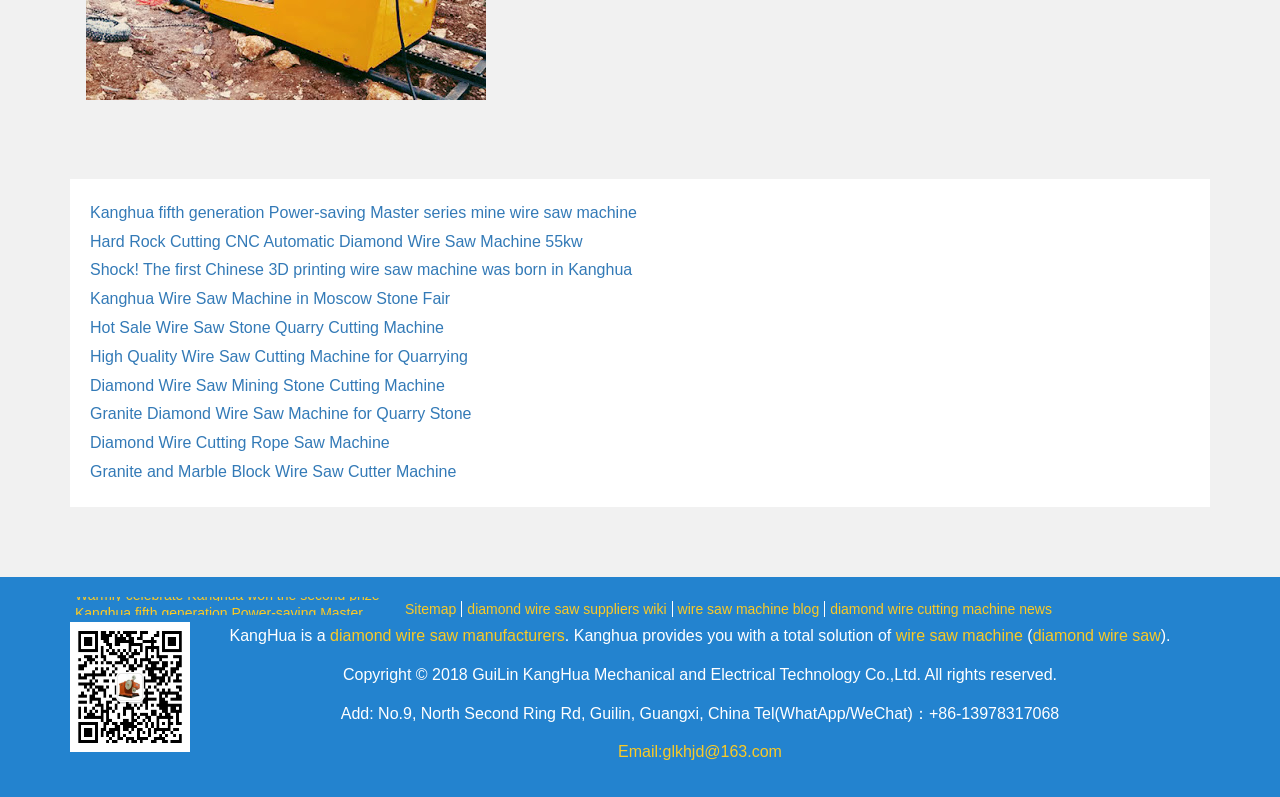What is the company's address?
Use the information from the screenshot to give a comprehensive response to the question.

I found a static text element with the address 'No.9, North Second Ring Rd, Guilin, Guangxi, China' which is likely the company's address.